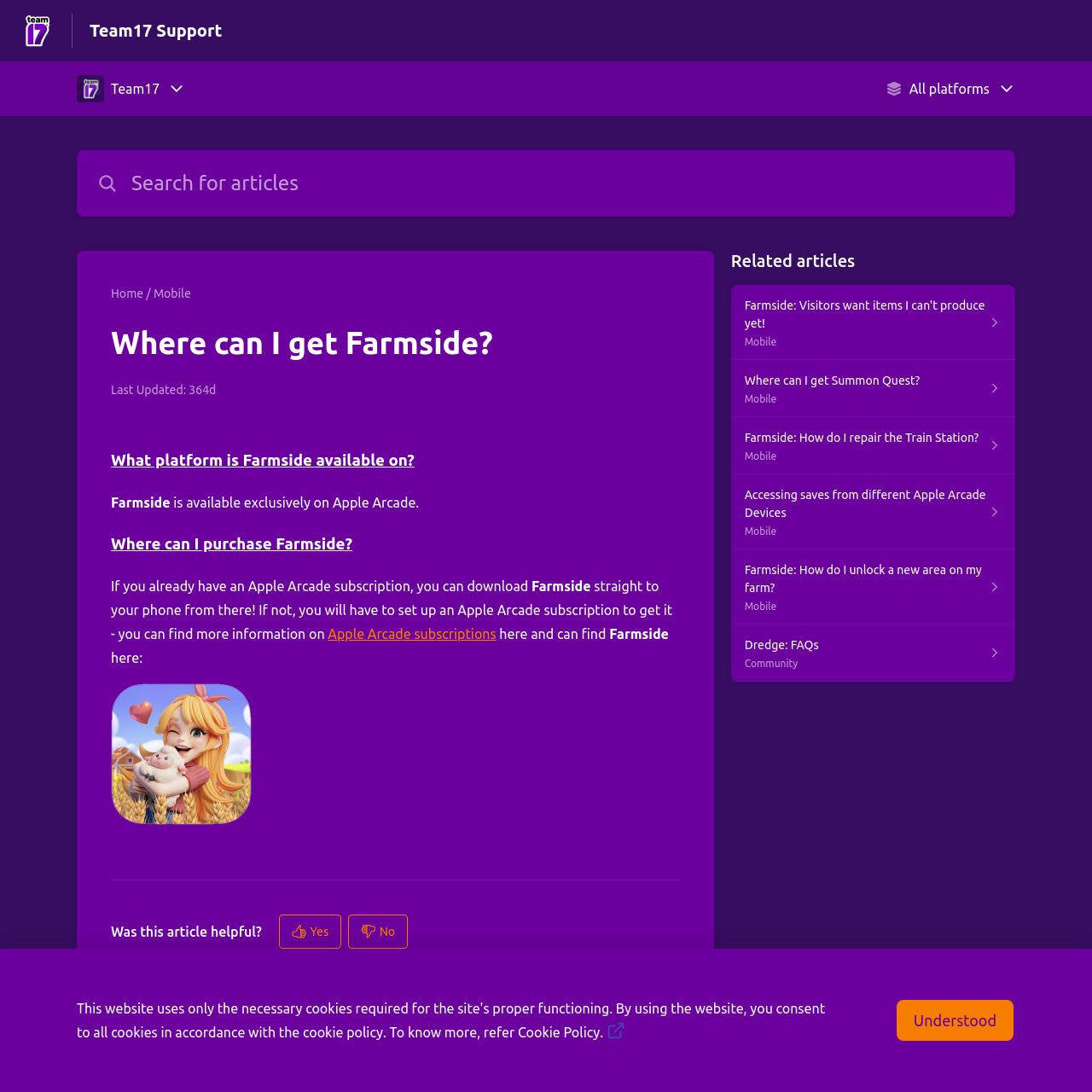Give an extensive and precise description of the webpage.

This webpage is the Team17 Help Center, specifically the page for "Where can I get Farmside?" The top section of the page features a logo and a search bar, where users can search for articles. Below this, there is a main content area with a heading that reads "Where can I get Farmside?" followed by a series of questions and answers.

The first question is "What platform is Farmside available on?" and the answer is "Farmside is available exclusively on Apple Arcade." The next question is "Where can I purchase Farmside?" and the answer explains that users can download the game from Apple Arcade if they have a subscription, or set up a subscription to get it.

On the right side of the page, there is a section titled "Related articles" with a list of five articles related to Farmside, including "Farmside: Visitors want items I can't produce yet!" and "Farmside: How do I repair the Train Station?". Each article has a link to the full article and a small icon.

At the bottom of the page, there is a section with a heading "Was this article helpful?" and two buttons, "Yes" and "No", allowing users to provide feedback on the article.